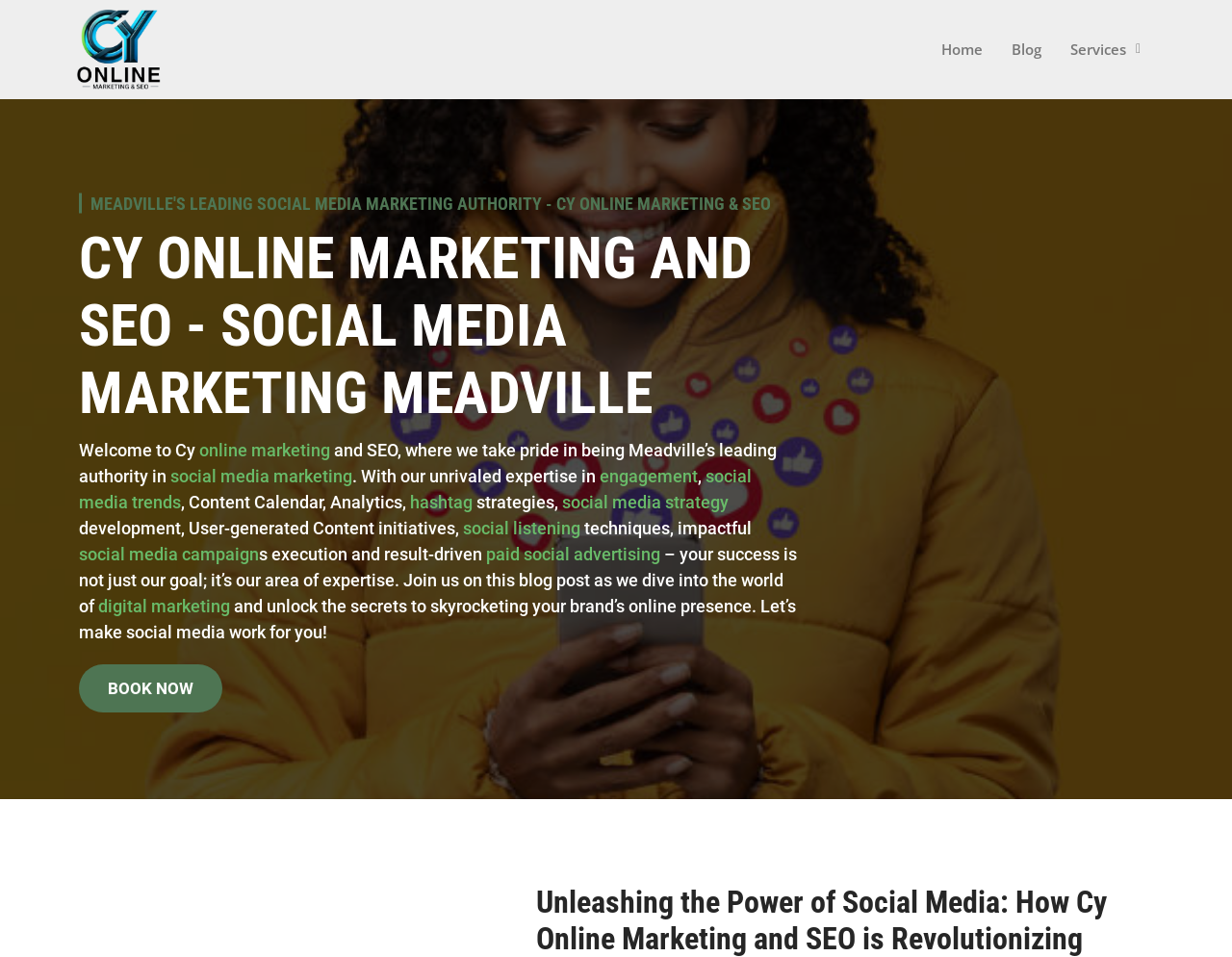Please determine the bounding box coordinates of the element to click in order to execute the following instruction: "Explore services". The coordinates should be four float numbers between 0 and 1, specified as [left, top, right, bottom].

[0.857, 0.029, 0.938, 0.074]